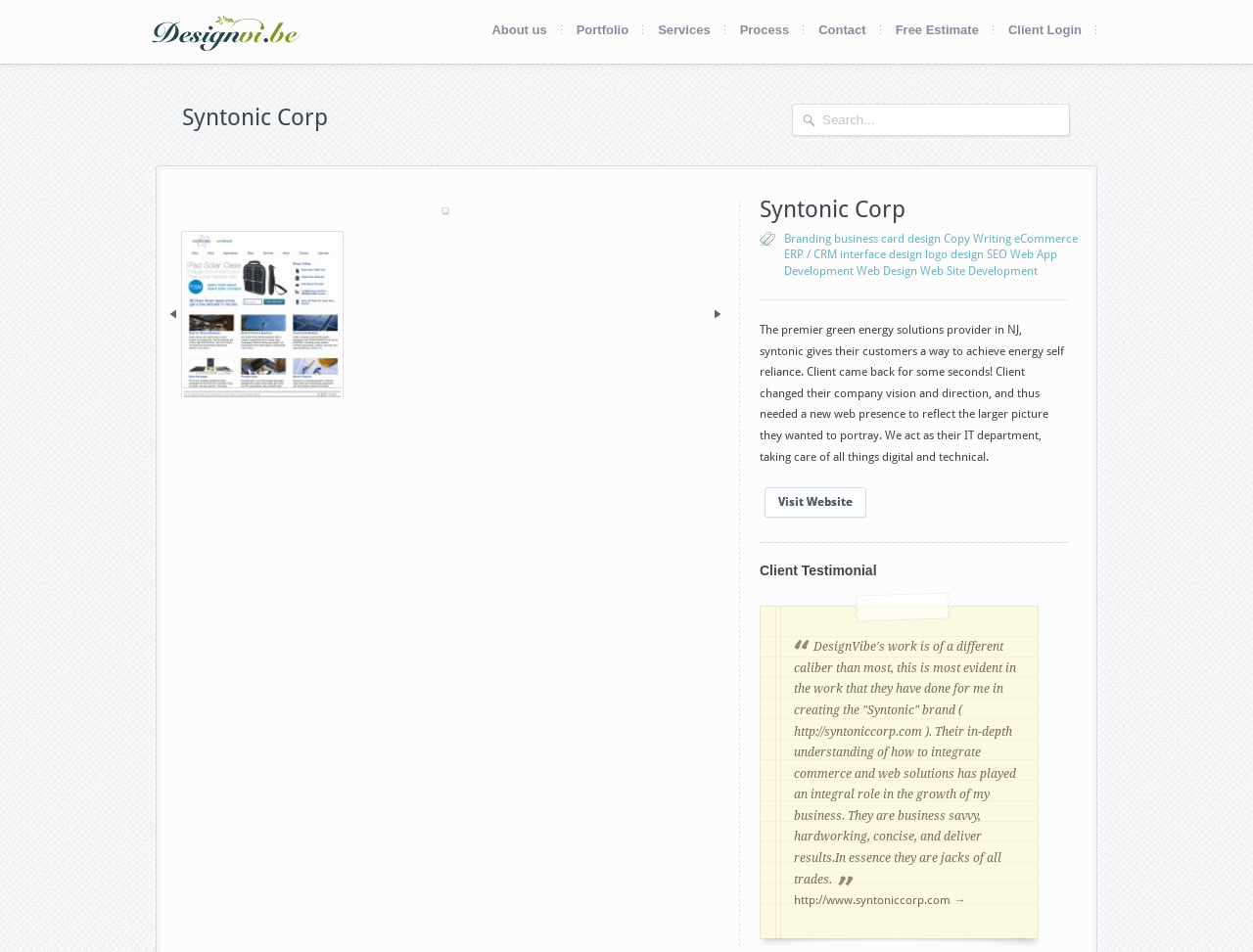Determine the bounding box coordinates of the element's region needed to click to follow the instruction: "Search for something". Provide these coordinates as four float numbers between 0 and 1, formatted as [left, top, right, bottom].

[0.633, 0.11, 0.85, 0.142]